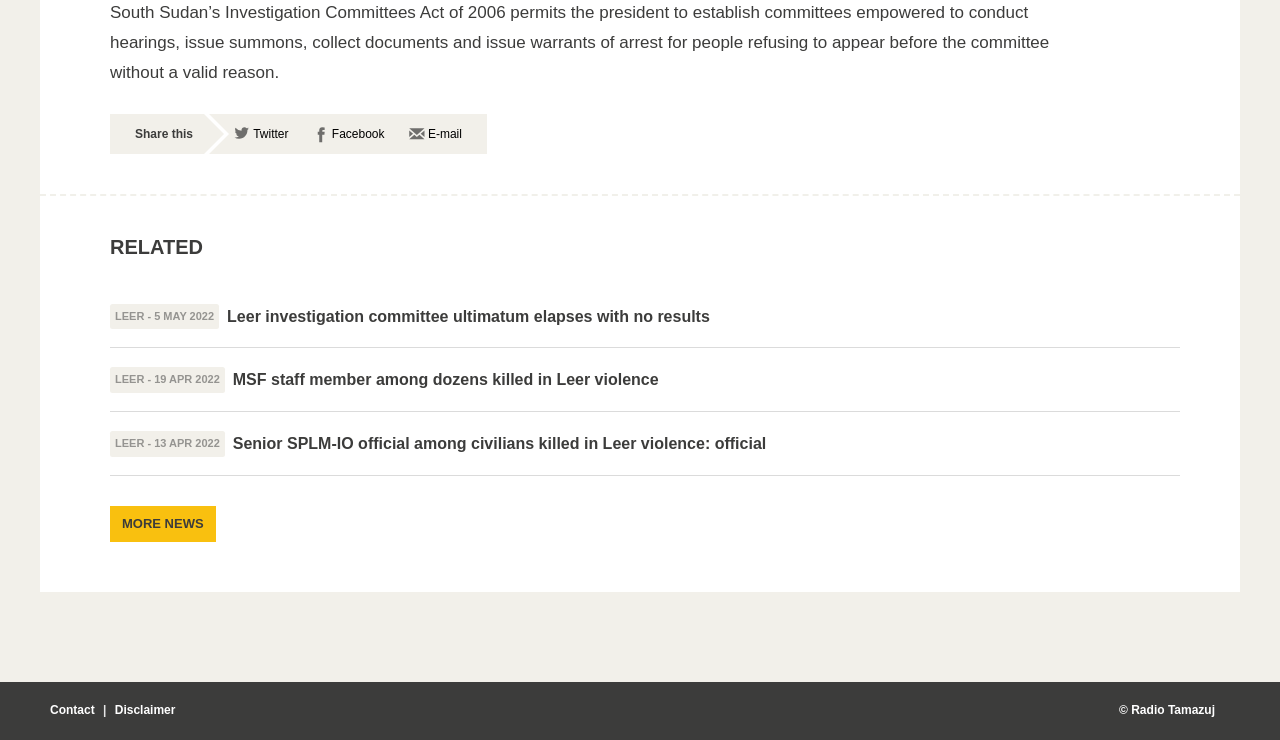Determine the bounding box coordinates for the area that needs to be clicked to fulfill this task: "View Leer investigation committee ultimatum elapses with no results". The coordinates must be given as four float numbers between 0 and 1, i.e., [left, top, right, bottom].

[0.177, 0.416, 0.555, 0.439]